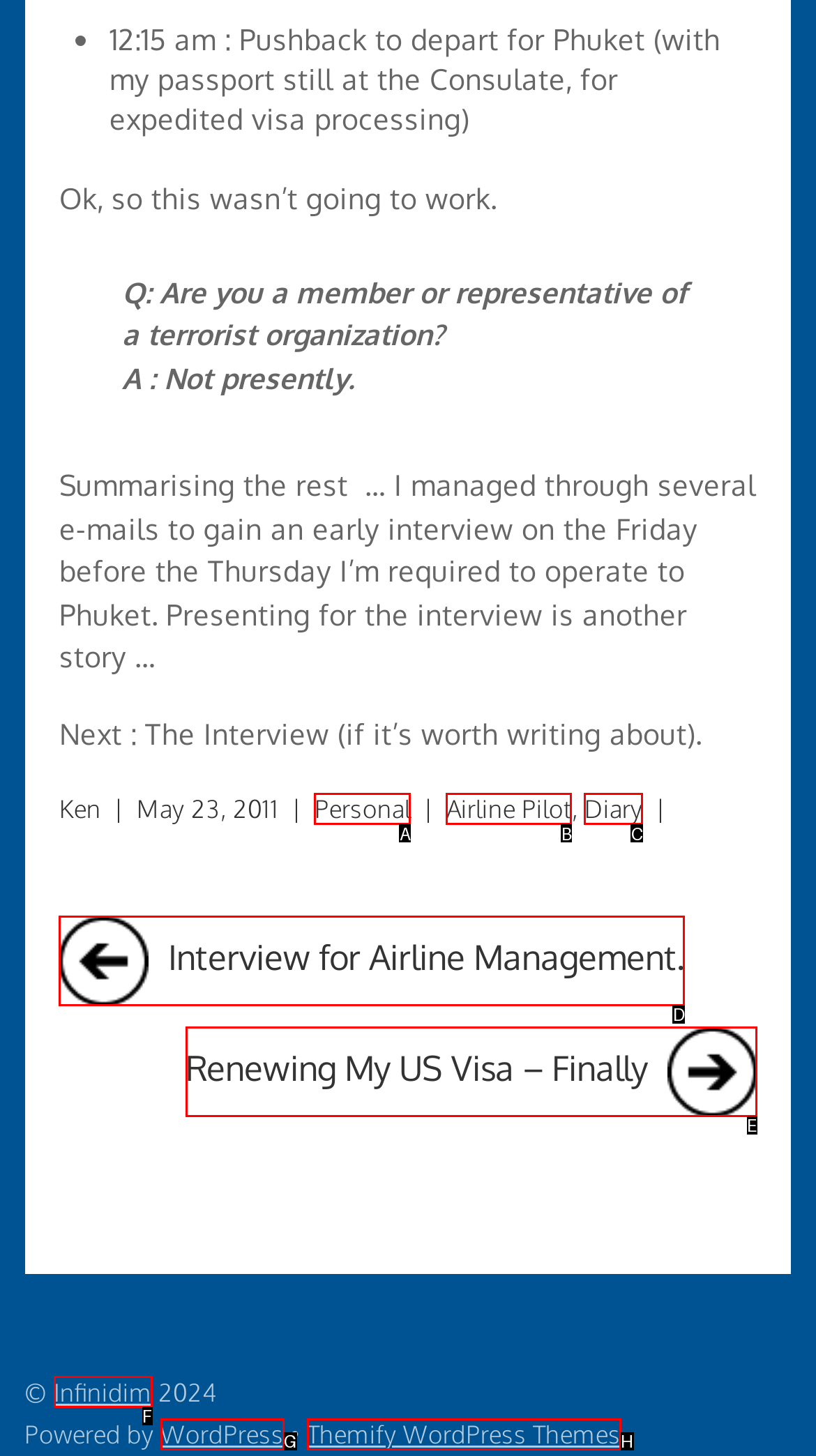Select the HTML element that corresponds to the description: Themify WordPress Themes
Reply with the letter of the correct option from the given choices.

H